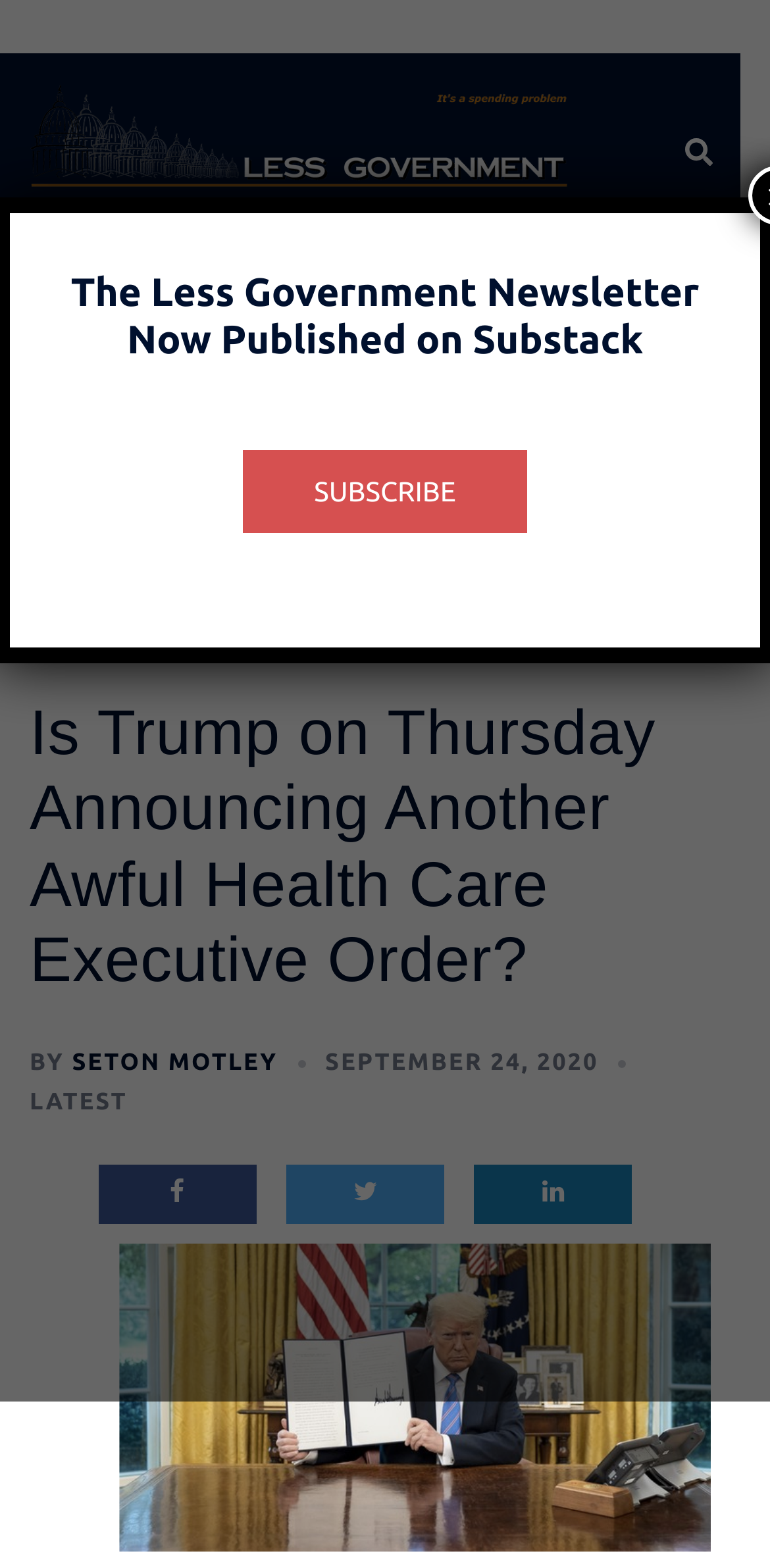What is the date of the article?
Using the image as a reference, deliver a detailed and thorough answer to the question.

The date of the article can be found in the article's metadata, specifically in the section that says 'SEPTEMBER 24, 2020', indicating the date the article was published.